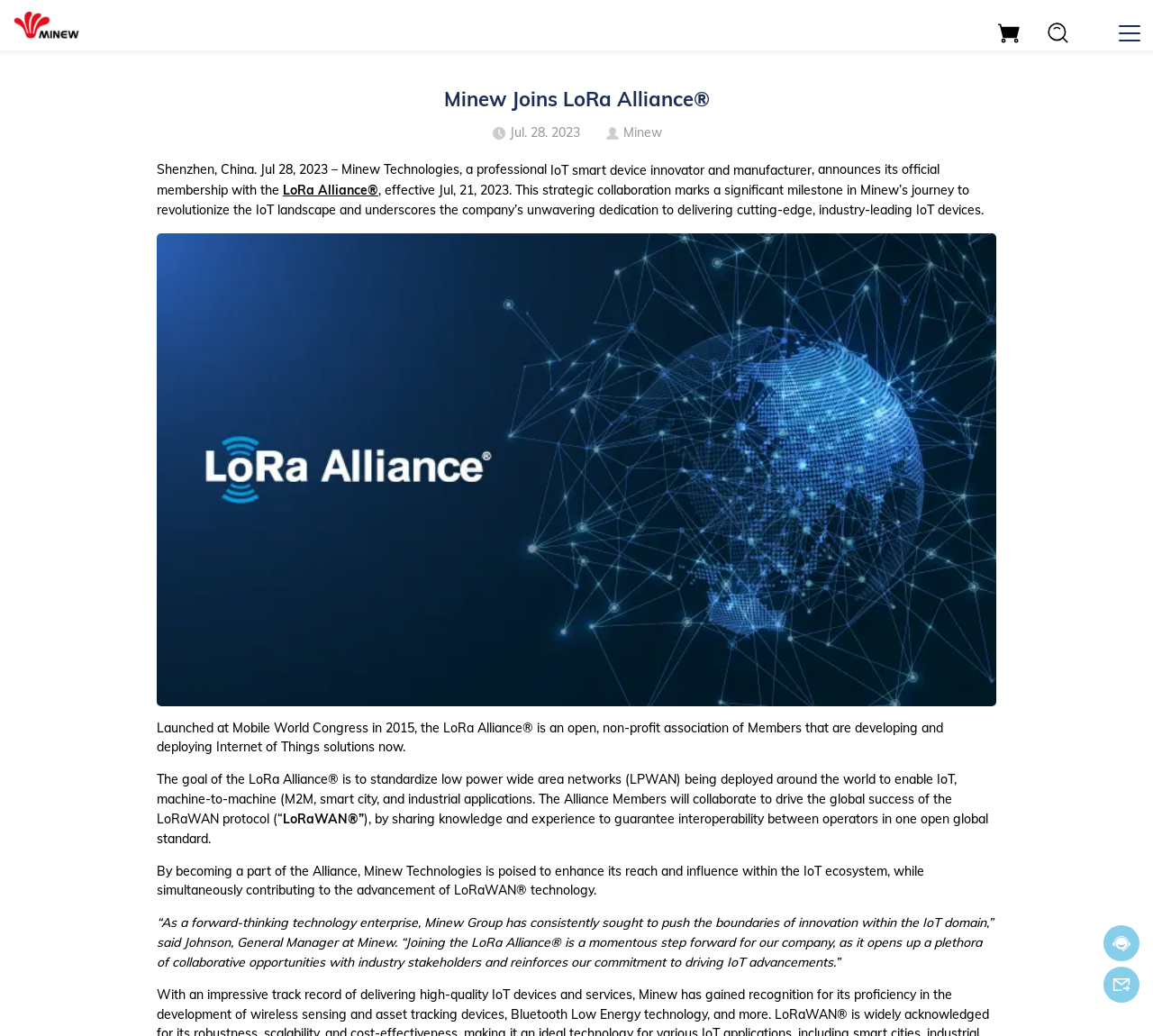Identify the bounding box coordinates for the region of the element that should be clicked to carry out the instruction: "Go to the Store". The bounding box coordinates should be four float numbers between 0 and 1, i.e., [left, top, right, bottom].

[0.861, 0.021, 0.893, 0.043]